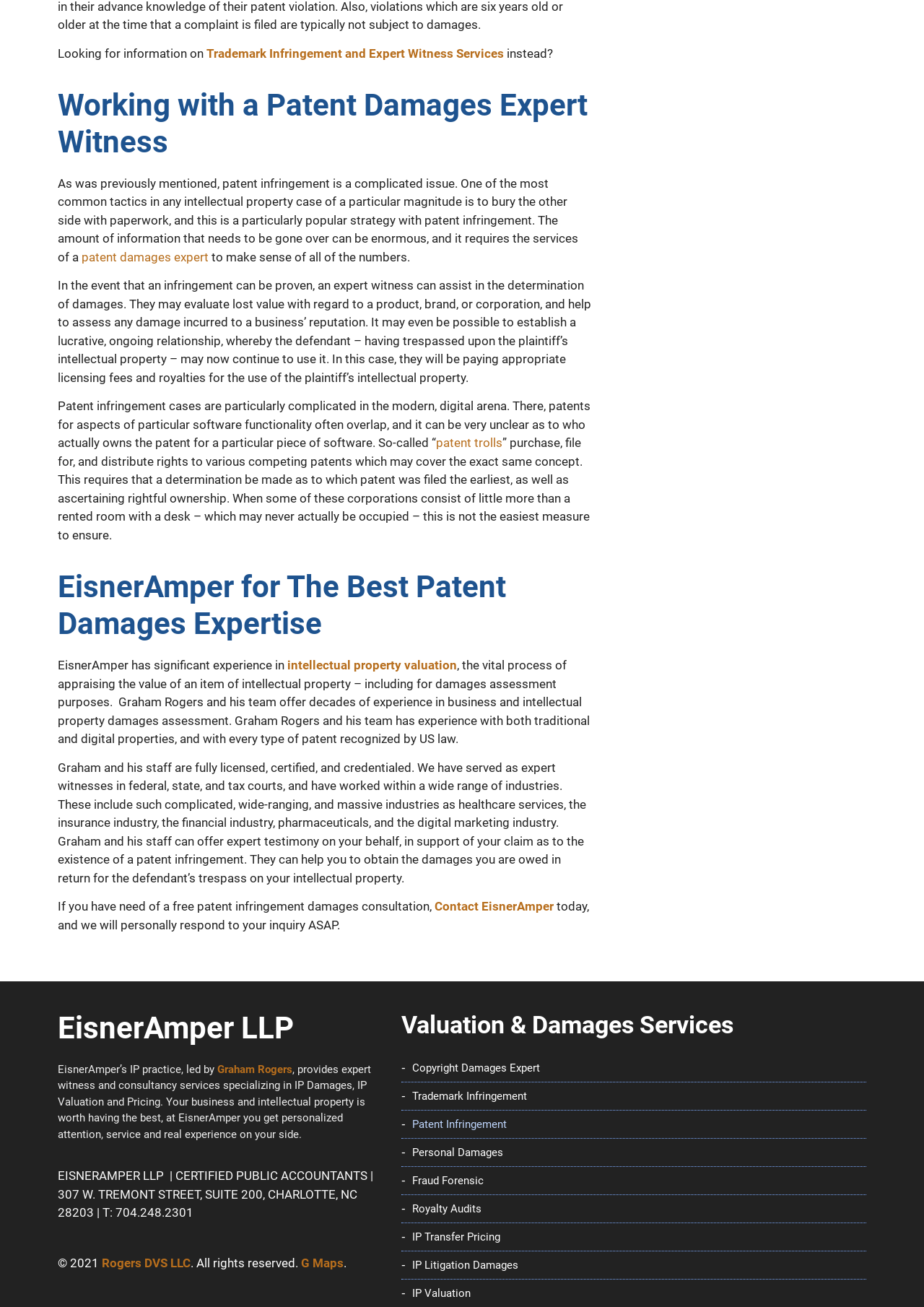Given the element description Patent Infringement, predict the bounding box coordinates for the UI element in the webpage screenshot. The format should be (top-left x, top-left y, bottom-right x, bottom-right y), and the values should be between 0 and 1.

[0.434, 0.85, 0.937, 0.871]